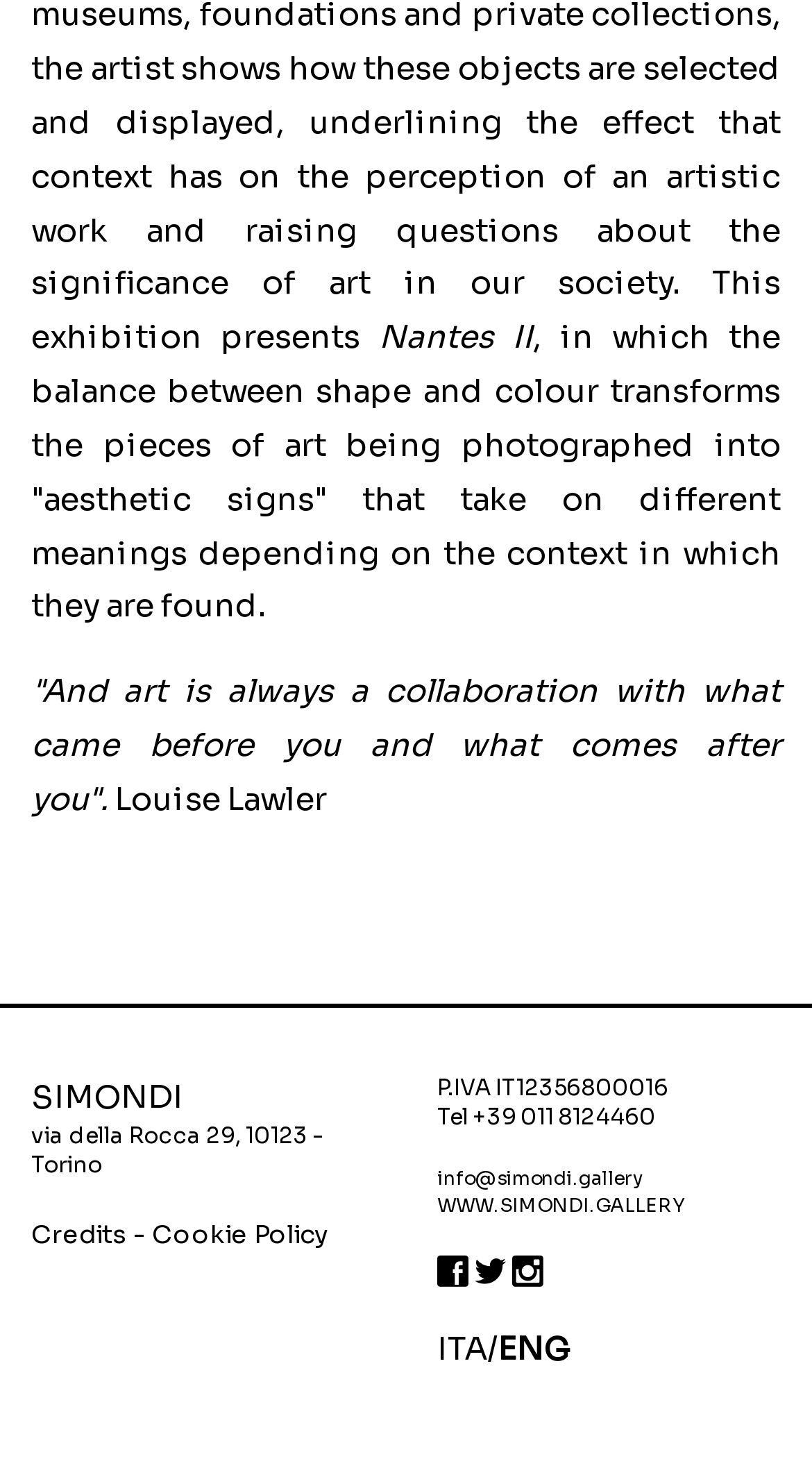Determine the bounding box coordinates in the format (top-left x, top-left y, bottom-right x, bottom-right y). Ensure all values are floating point numbers between 0 and 1. Identify the bounding box of the UI element described by: Cookie Policy

[0.187, 0.83, 0.405, 0.851]